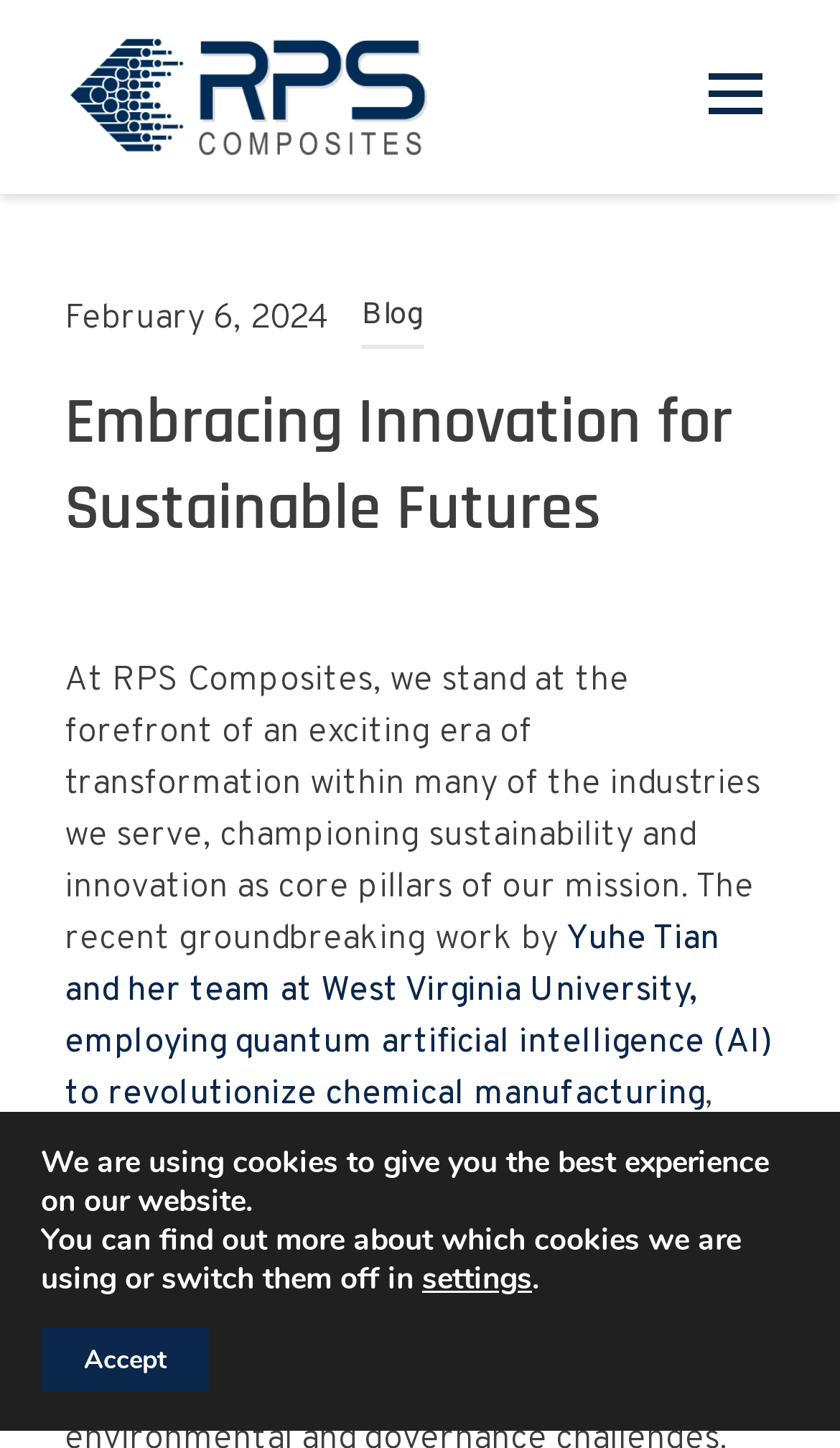What is the name of the university mentioned in the webpage?
Based on the image, provide a one-word or brief-phrase response.

West Virginia University